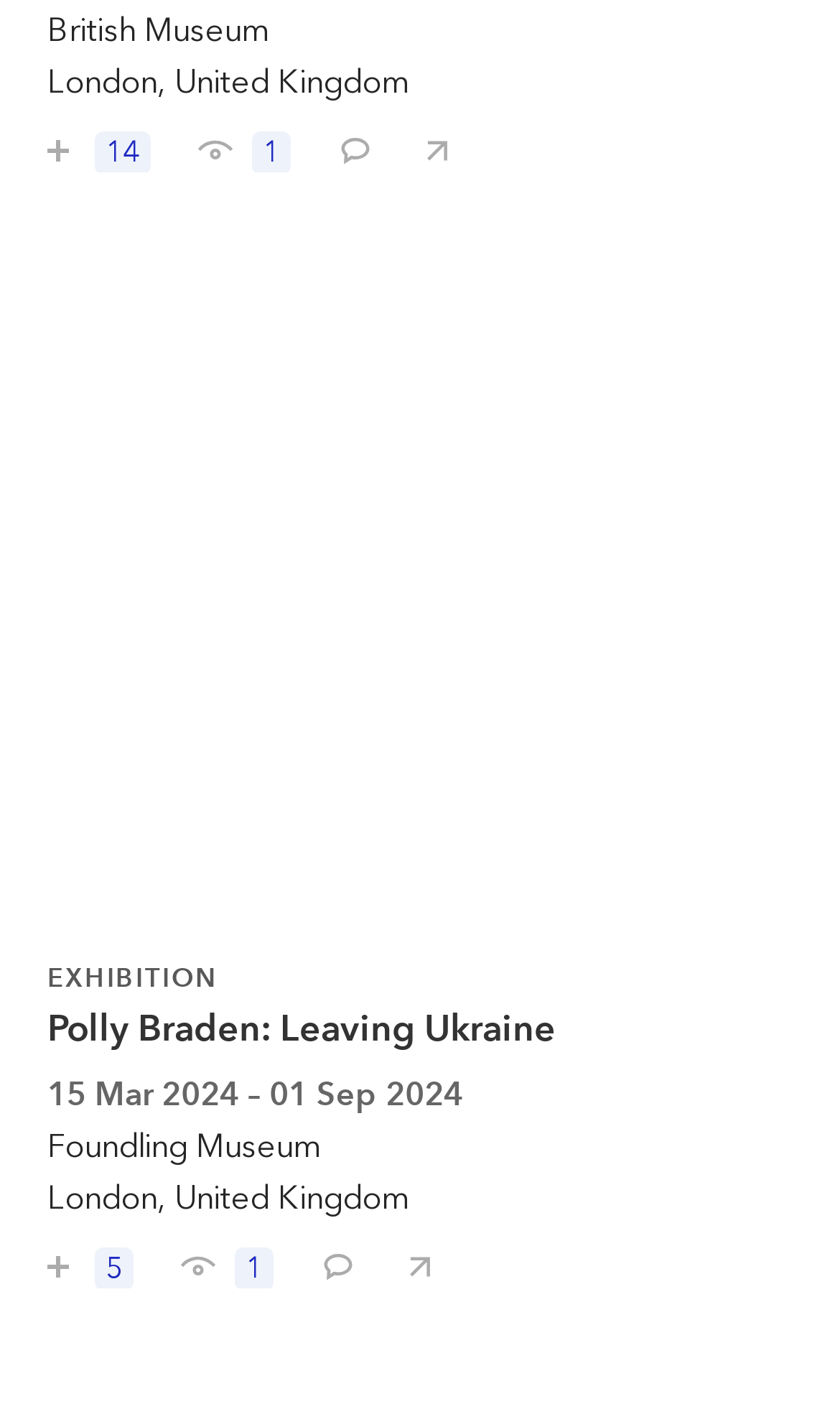Please find the bounding box for the UI element described by: "I've seen this 1".

[0.205, 0.077, 0.372, 0.123]